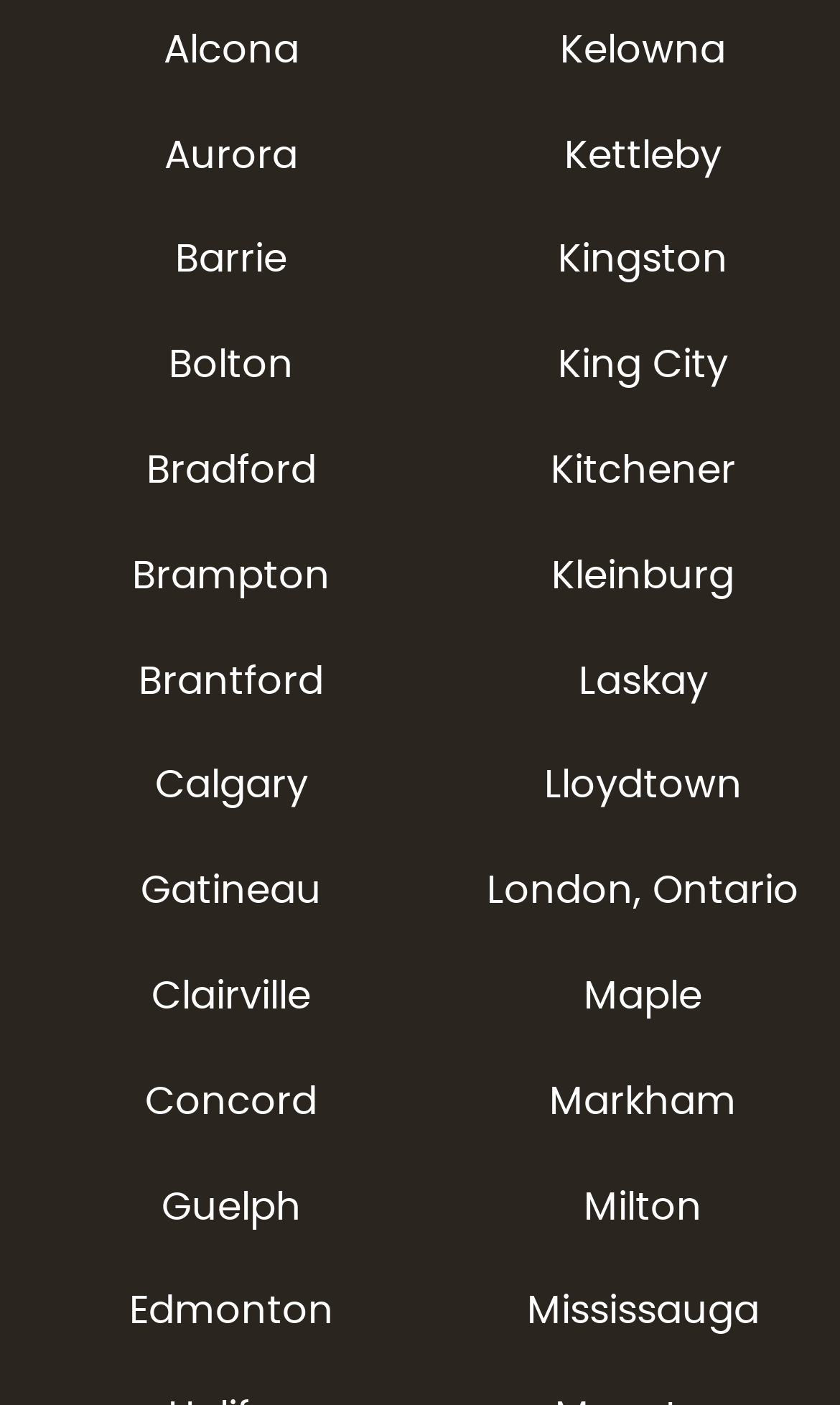Find the bounding box coordinates for the UI element whose description is: "Aurora". The coordinates should be four float numbers between 0 and 1, in the format [left, top, right, bottom].

[0.196, 0.09, 0.355, 0.134]